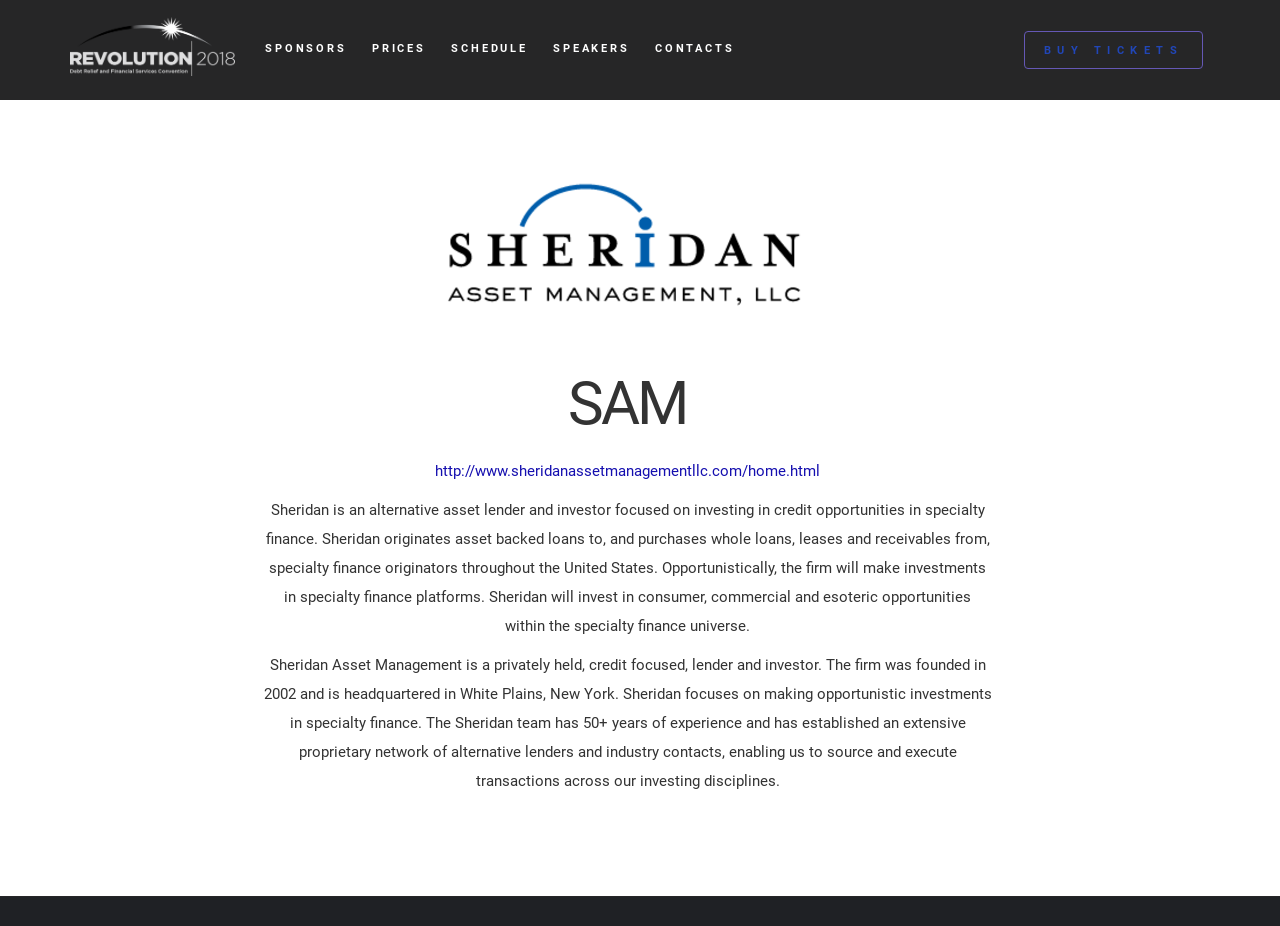What type of investments does the company make?
Use the image to answer the question with a single word or phrase.

Opportunistic investments in specialty finance